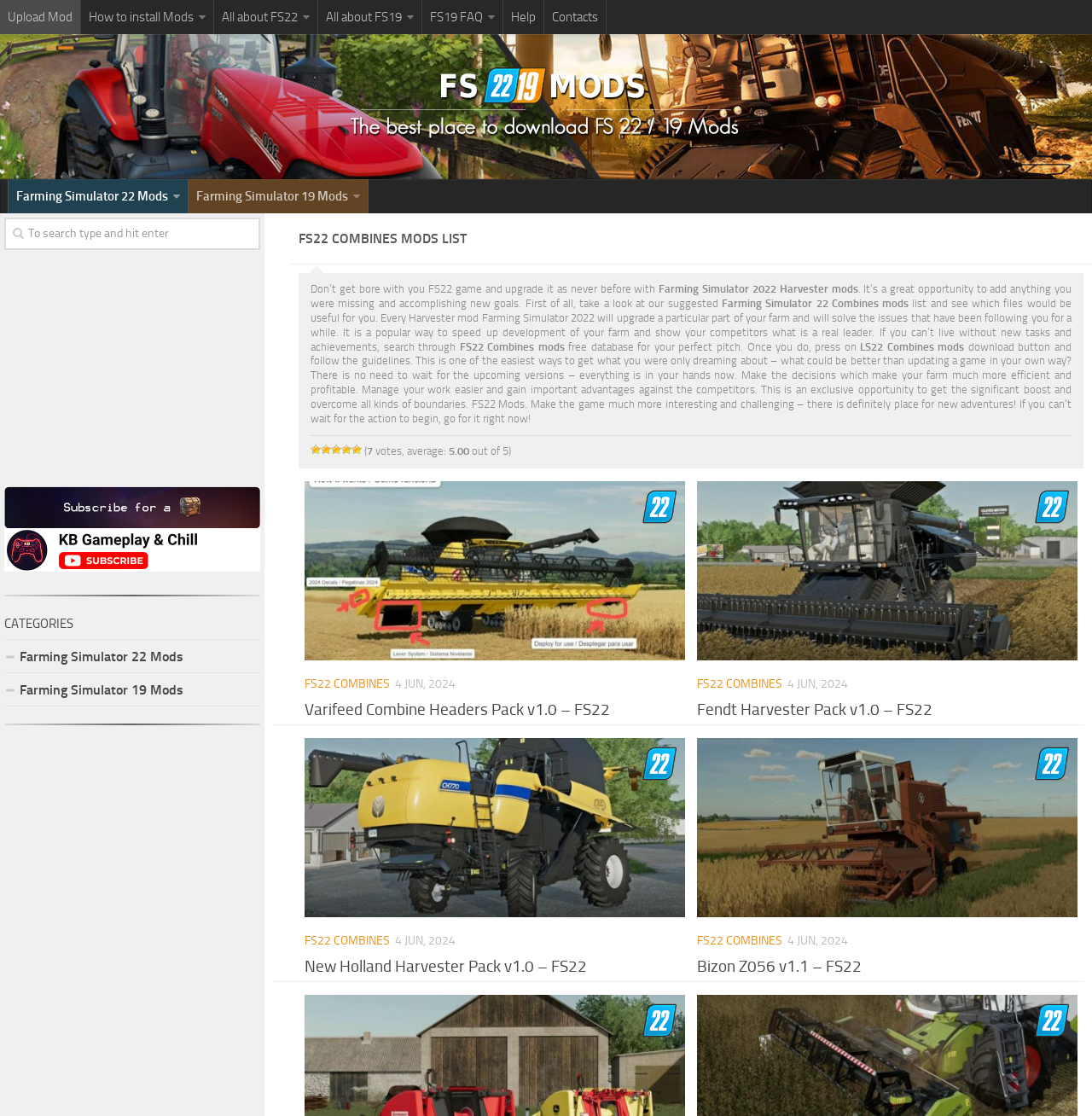Find the bounding box of the web element that fits this description: "title="Bizon Z056 v1.1 – FS22"".

[0.638, 0.661, 0.987, 0.822]